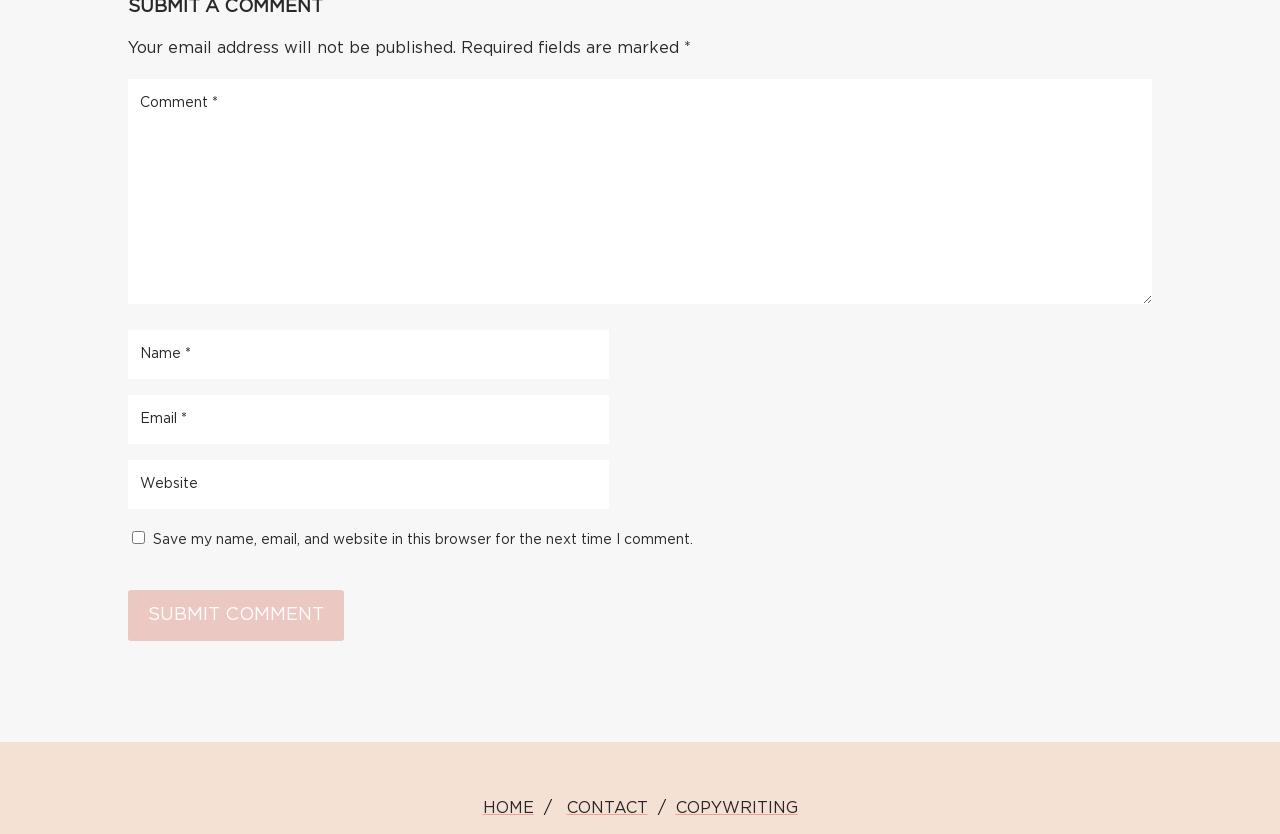Using the information in the image, could you please answer the following question in detail:
How many links are in the navigation menu?

The navigation menu is located at the bottom of the page and contains four links: 'HOME', 'CONTACT', 'COPYWRITING', and a separator link with no text.